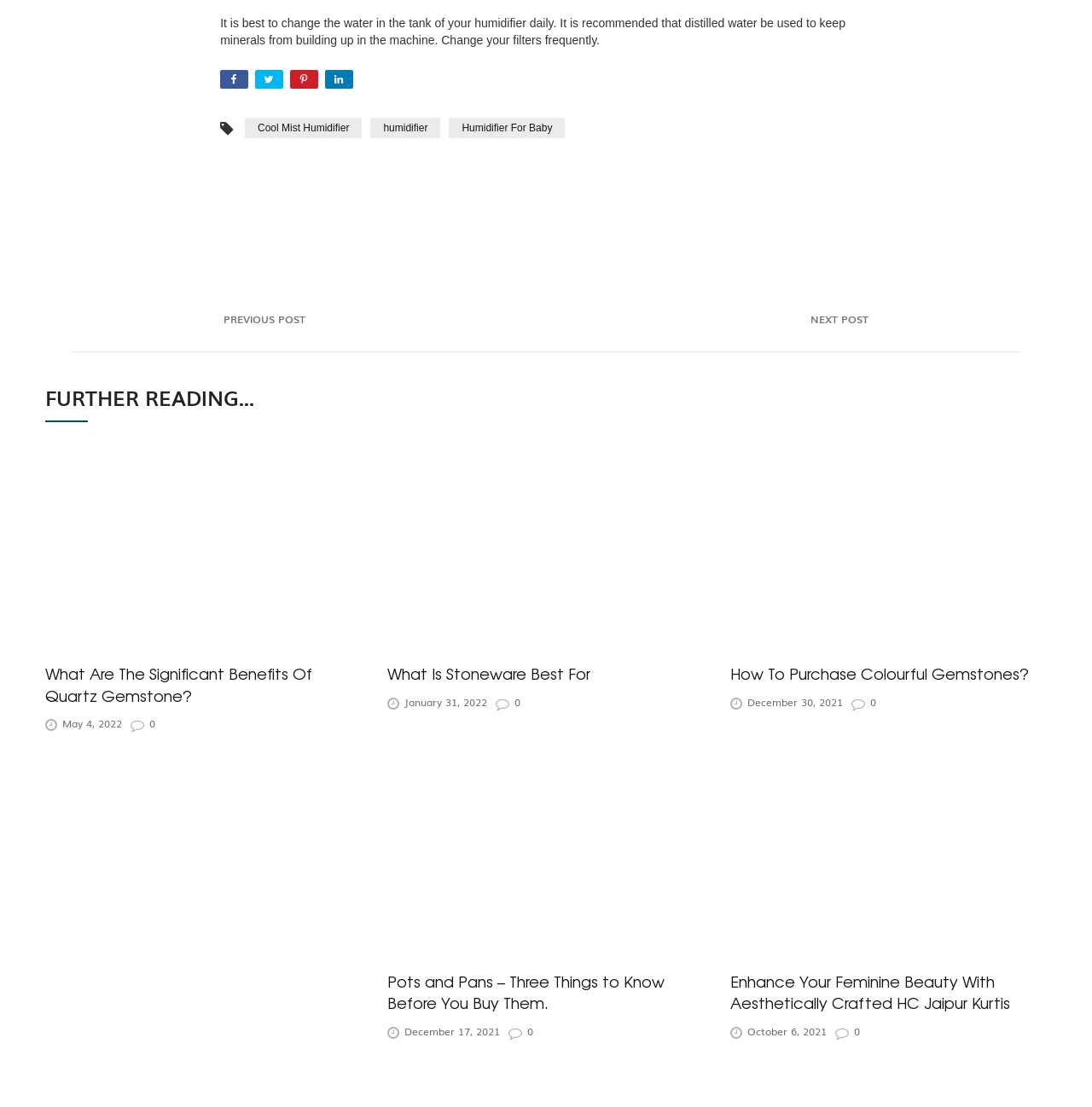Determine the bounding box for the UI element that matches this description: "Humidifier For Baby".

[0.411, 0.107, 0.518, 0.125]